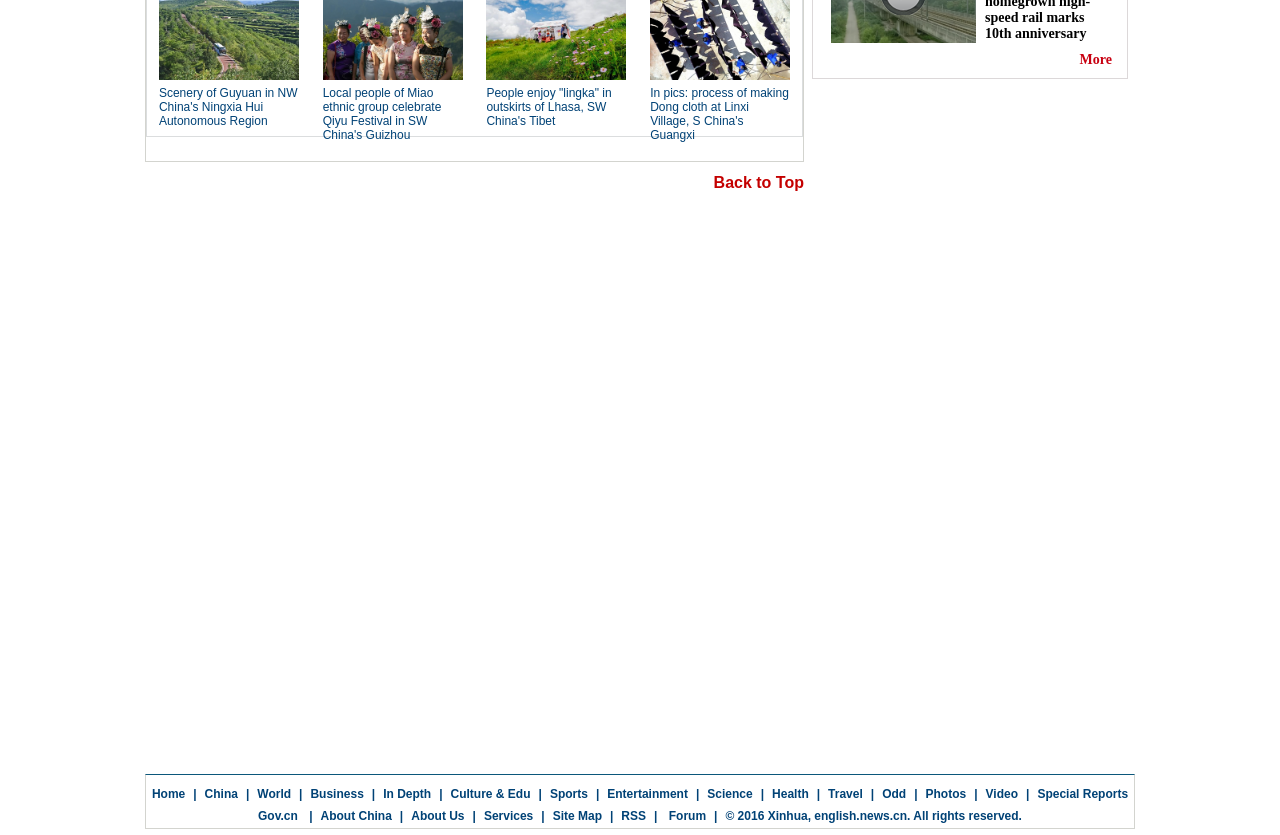What is the purpose of the 'Back to Top' link?
Look at the image and respond with a single word or a short phrase.

To scroll to the top of the page